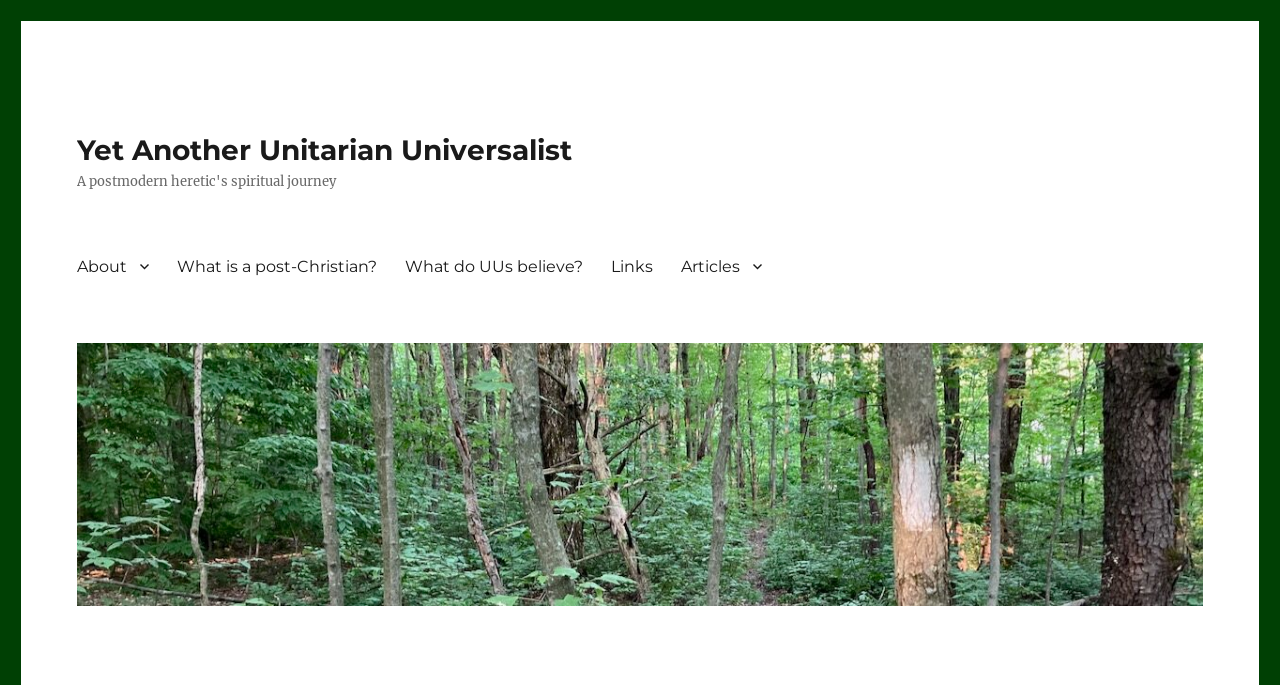What is the principal heading displayed on the webpage?

Day: February 1, 2016